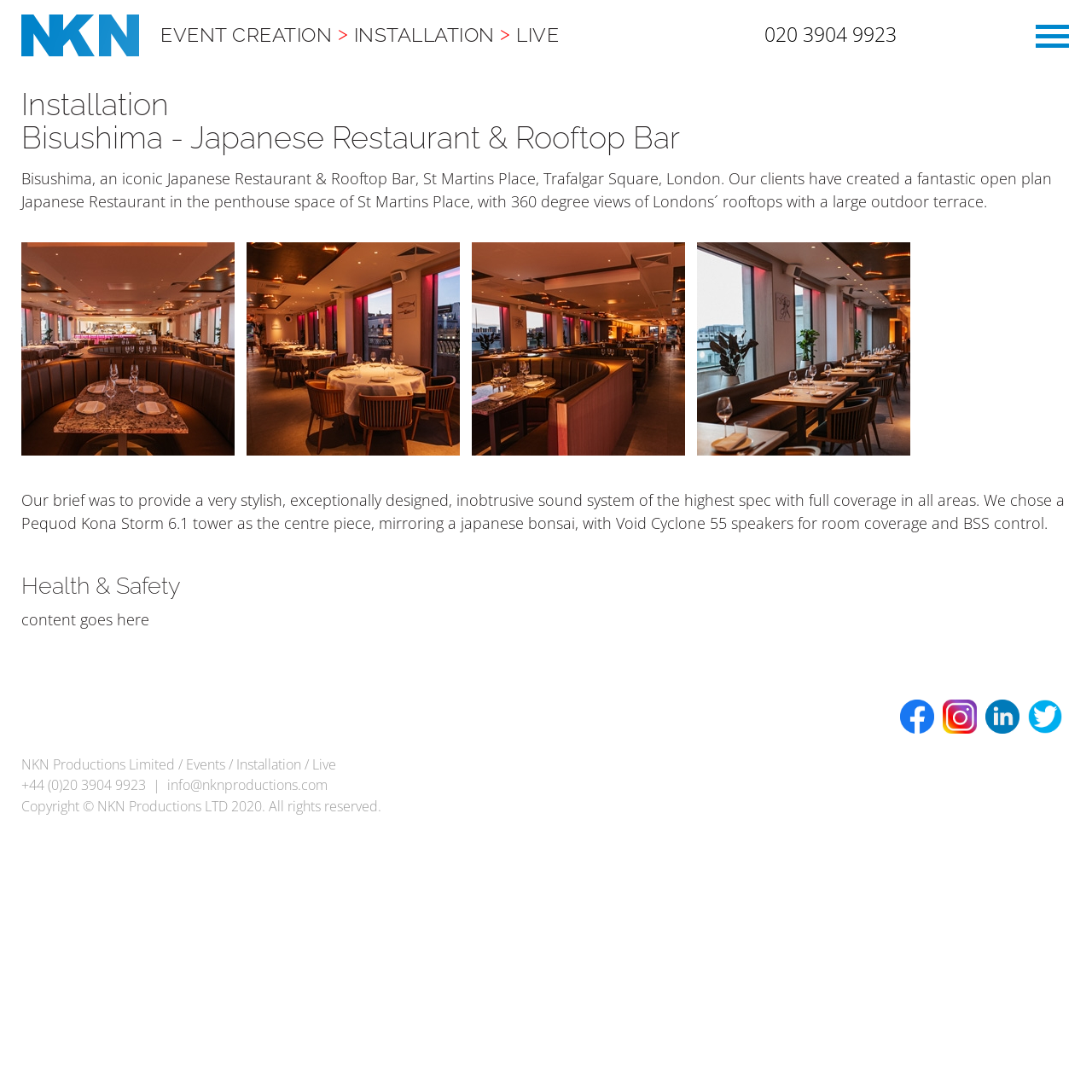What is the phone number to contact NKN Productions?
Look at the screenshot and give a one-word or phrase answer.

020 3904 9923